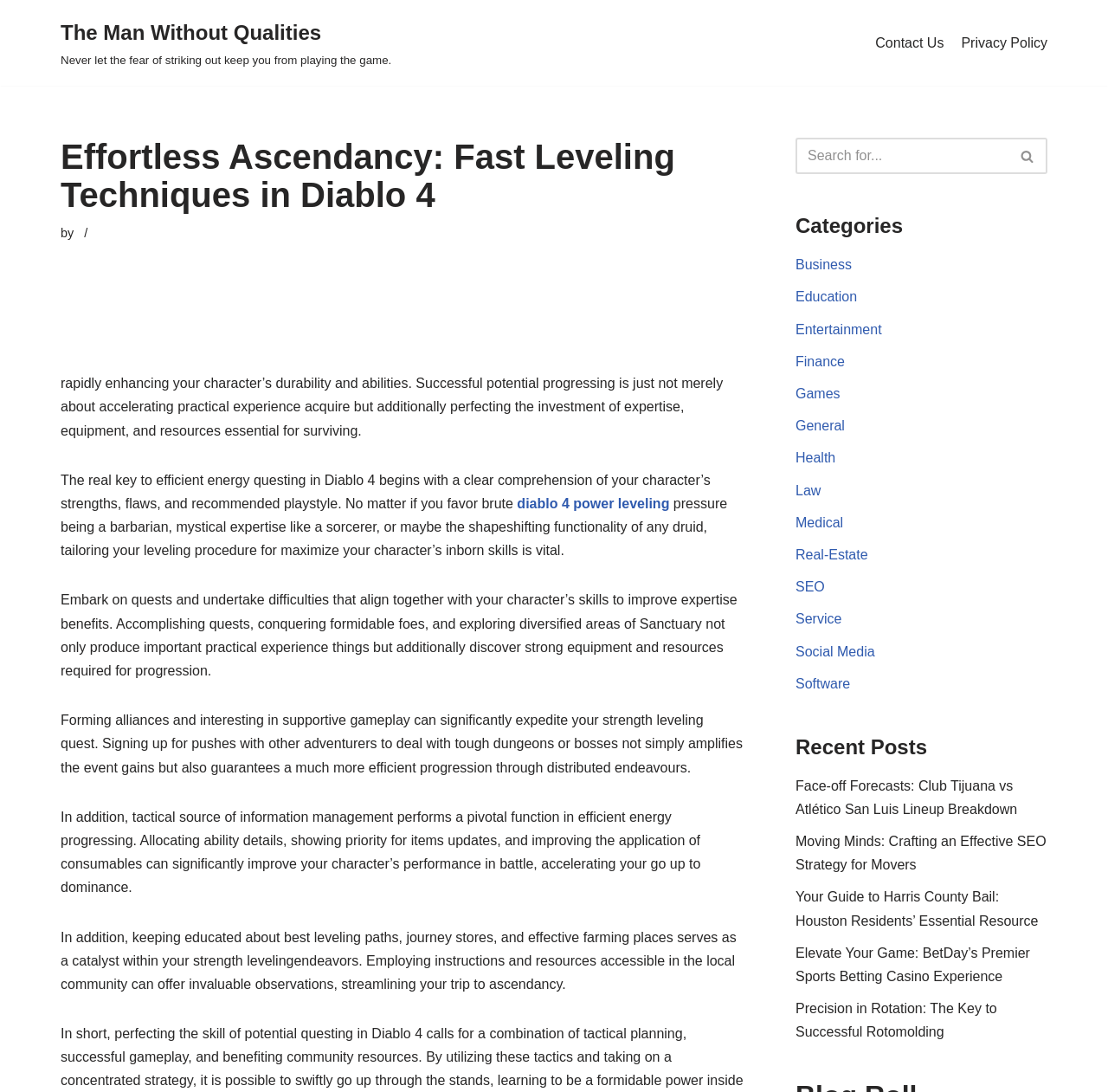Determine the bounding box coordinates of the clickable region to follow the instruction: "Search for something".

[0.718, 0.126, 0.945, 0.16]